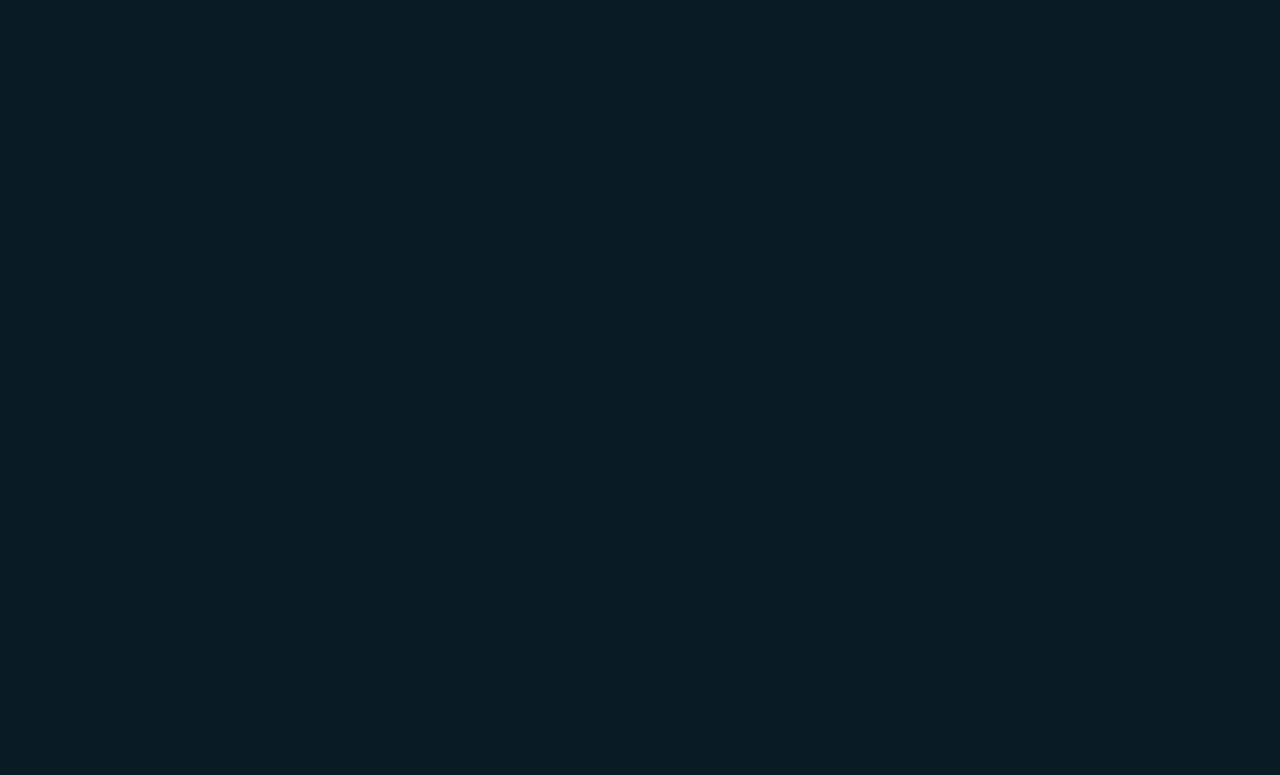For the following element description, predict the bounding box coordinates in the format (top-left x, top-left y, bottom-right x, bottom-right y). All values should be floating point numbers between 0 and 1. Description: Accessibility Statement

[0.171, 0.924, 0.355, 0.955]